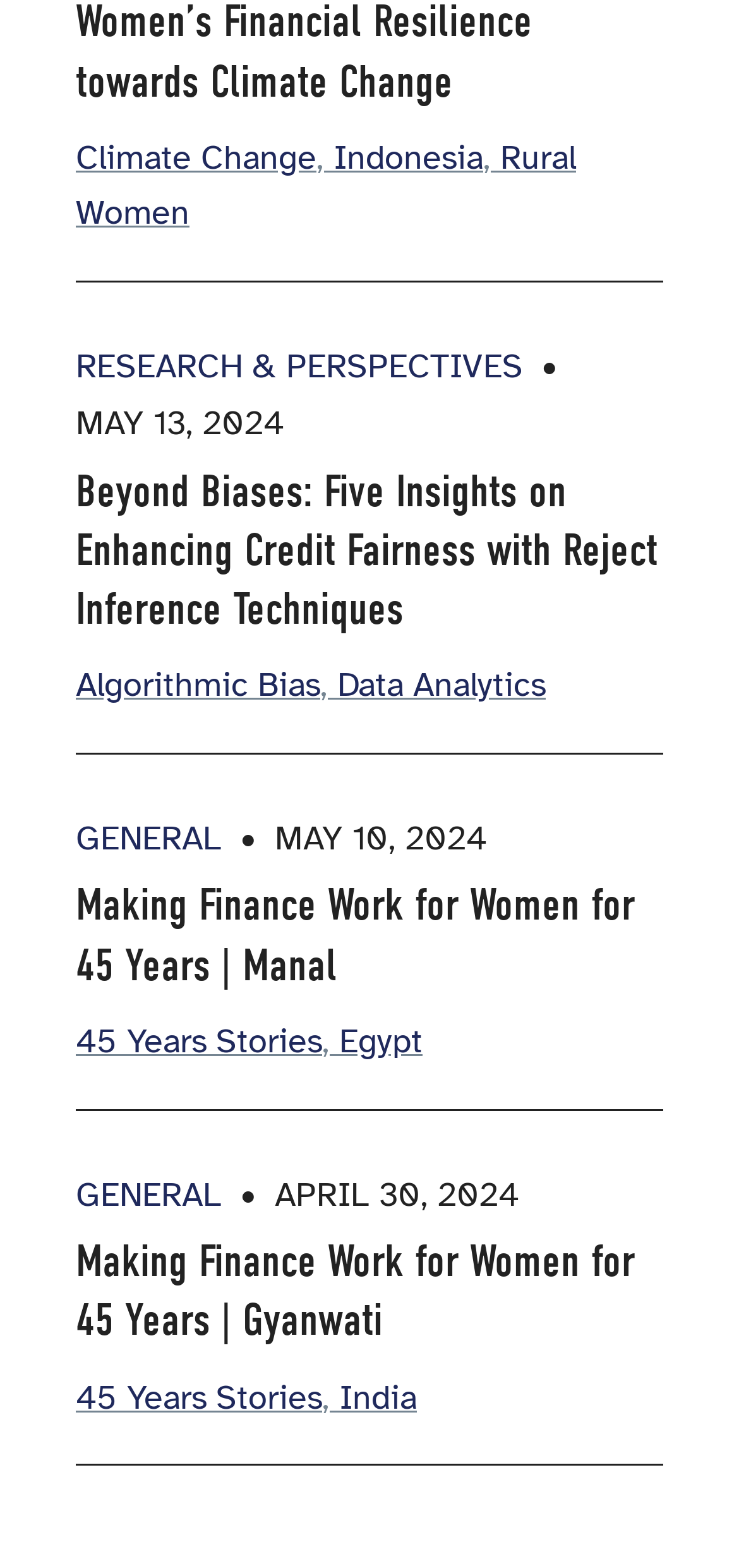What is the category of the third article?
Please provide a single word or phrase as your answer based on the image.

GENERAL